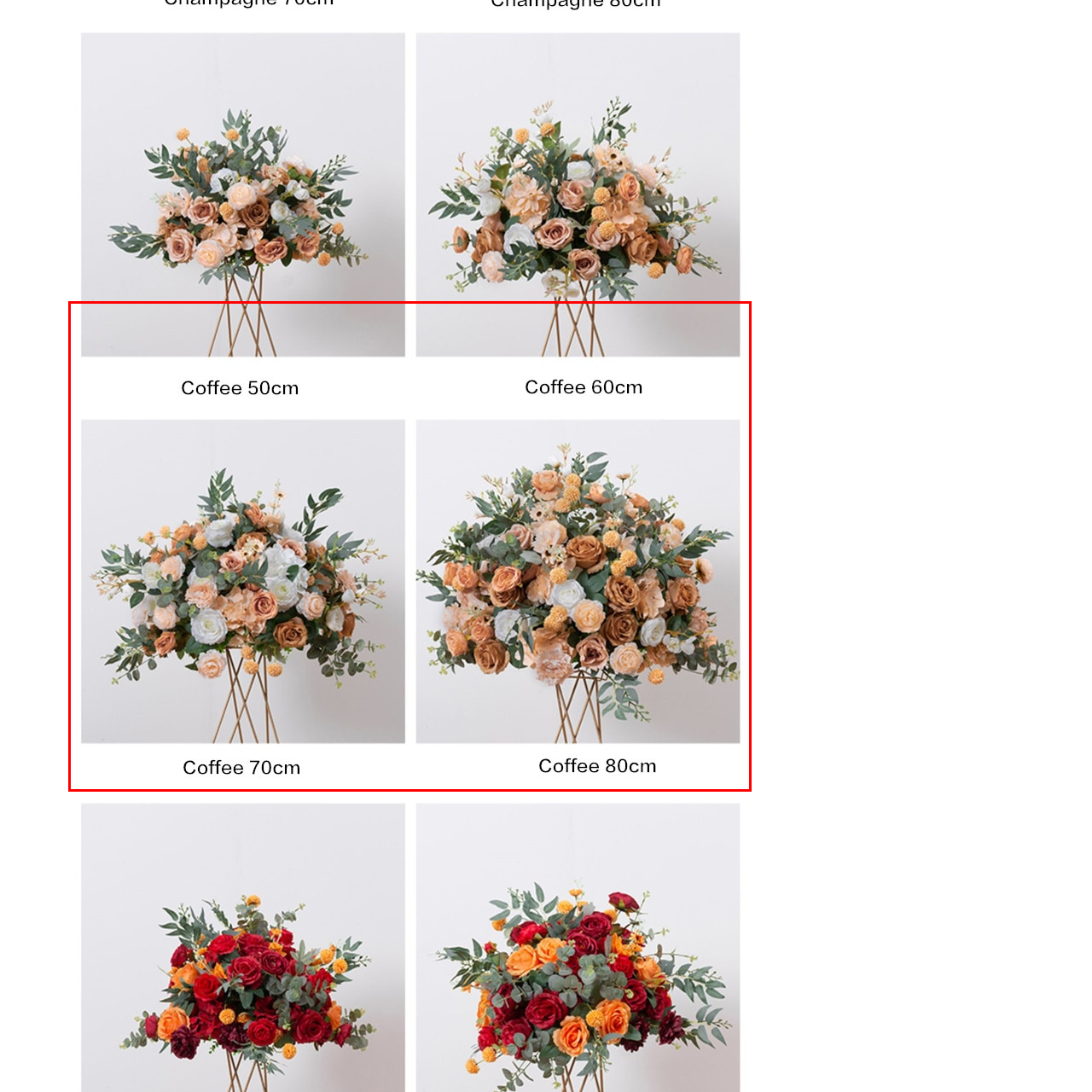Check the picture within the red bounding box and provide a brief answer using one word or phrase: What is the advantage of this floral arrangement over real flowers?

No maintenance